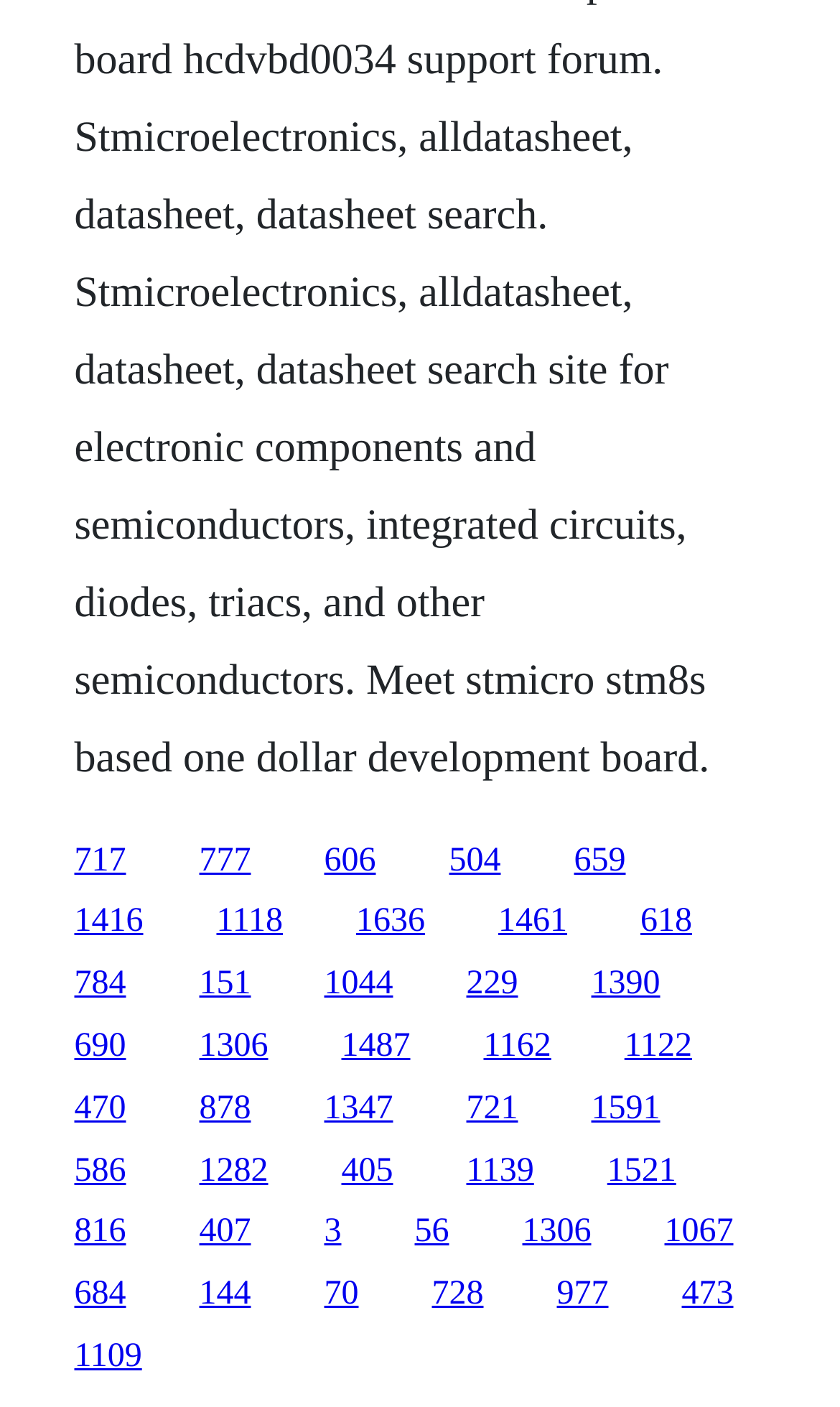Can you show the bounding box coordinates of the region to click on to complete the task described in the instruction: "click the first link"?

[0.088, 0.598, 0.15, 0.624]